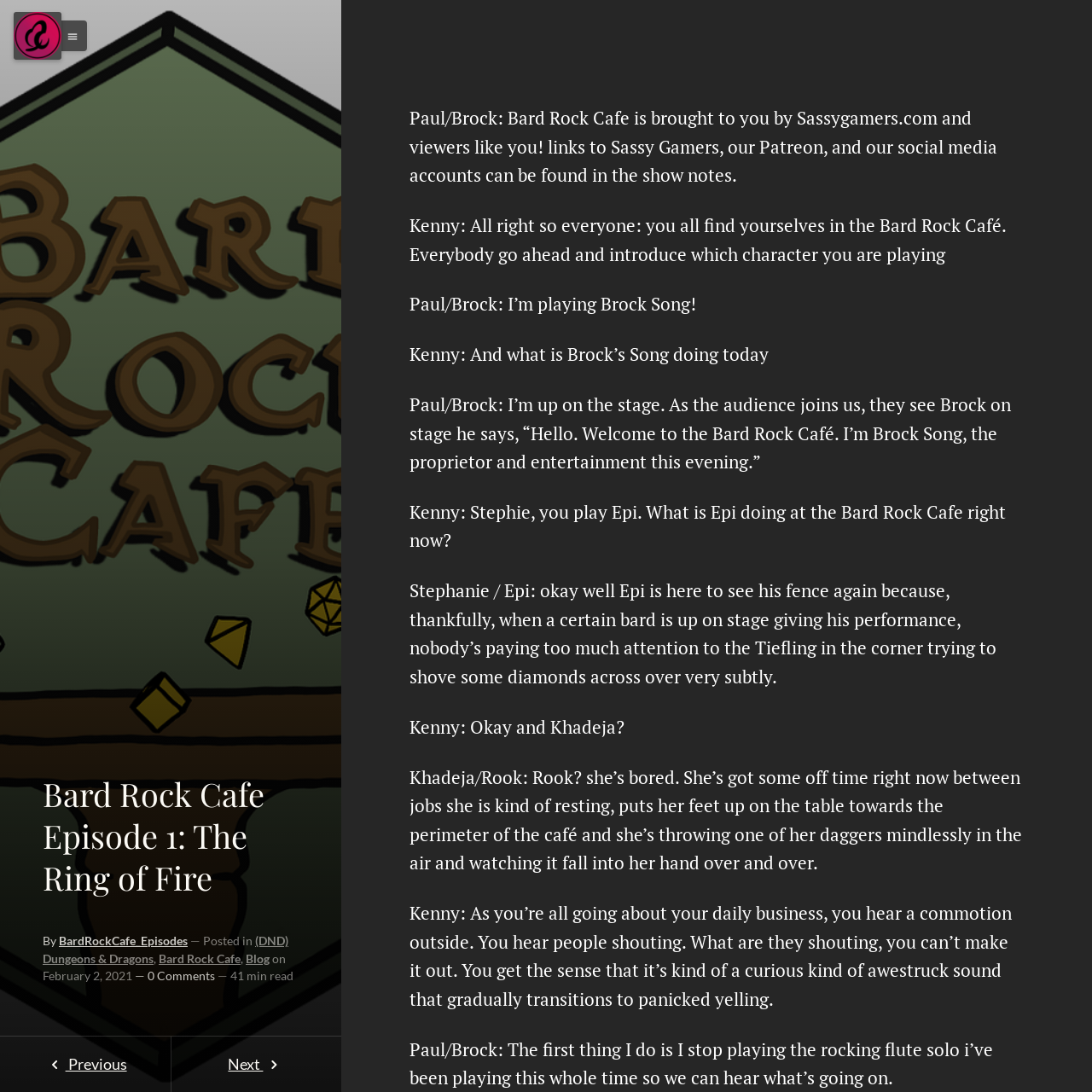Locate the bounding box coordinates of the element to click to perform the following action: 'Click the 'Next' link'. The coordinates should be given as four float values between 0 and 1, in the form of [left, top, right, bottom].

[0.157, 0.949, 0.312, 1.0]